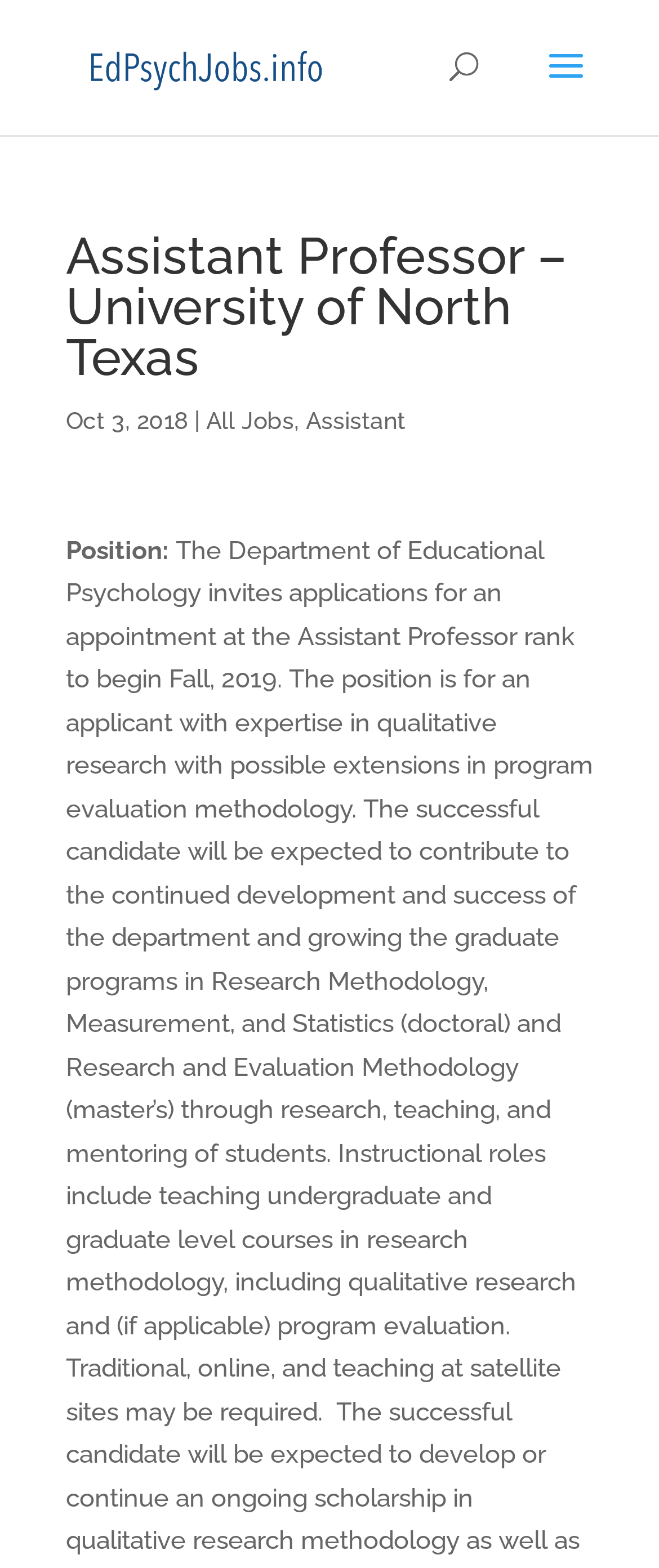Answer succinctly with a single word or phrase:
What is the date of the job posting?

Oct 3, 2018